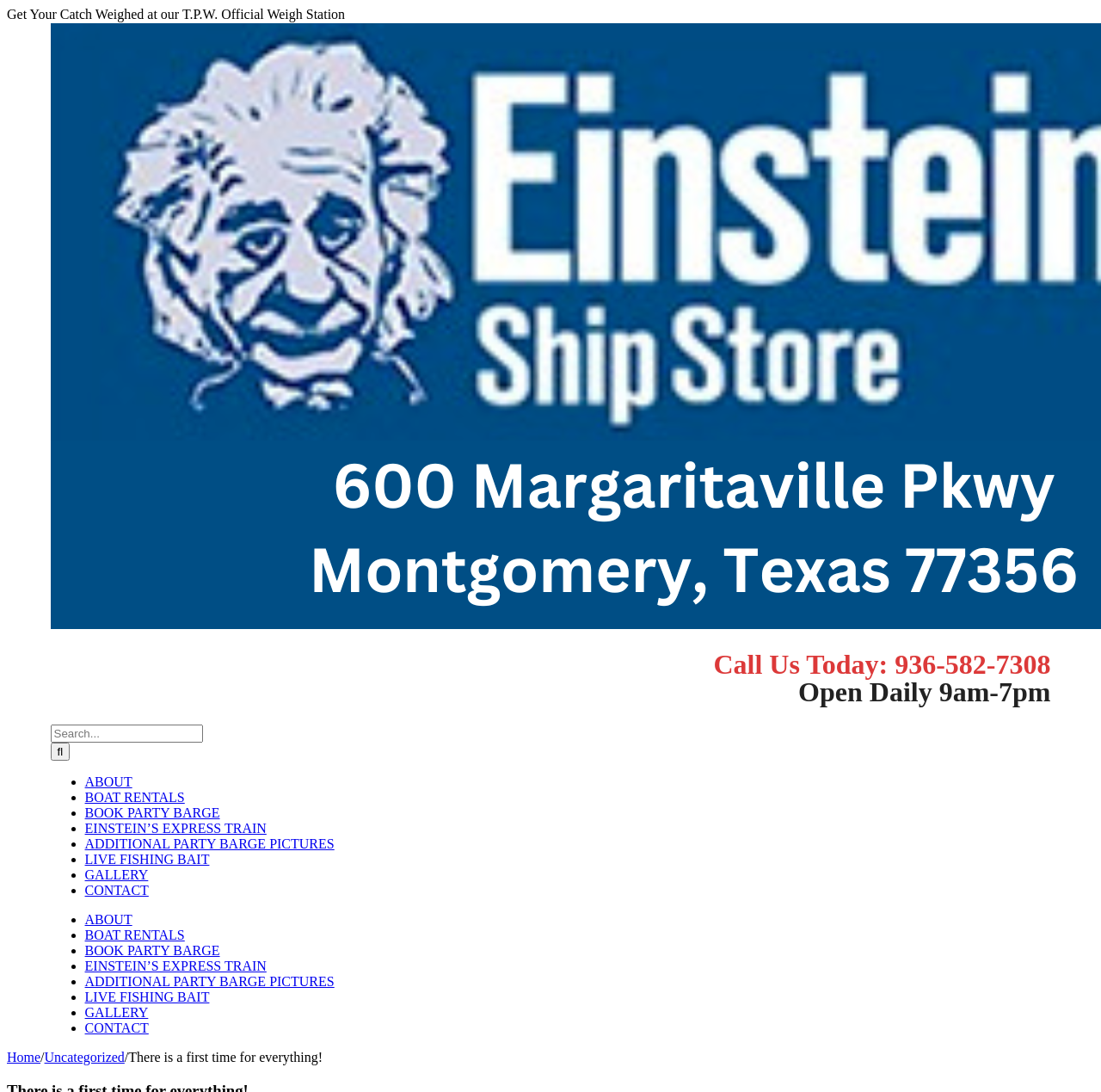What is the phone number to call?
Examine the screenshot and reply with a single word or phrase.

936-582-7308